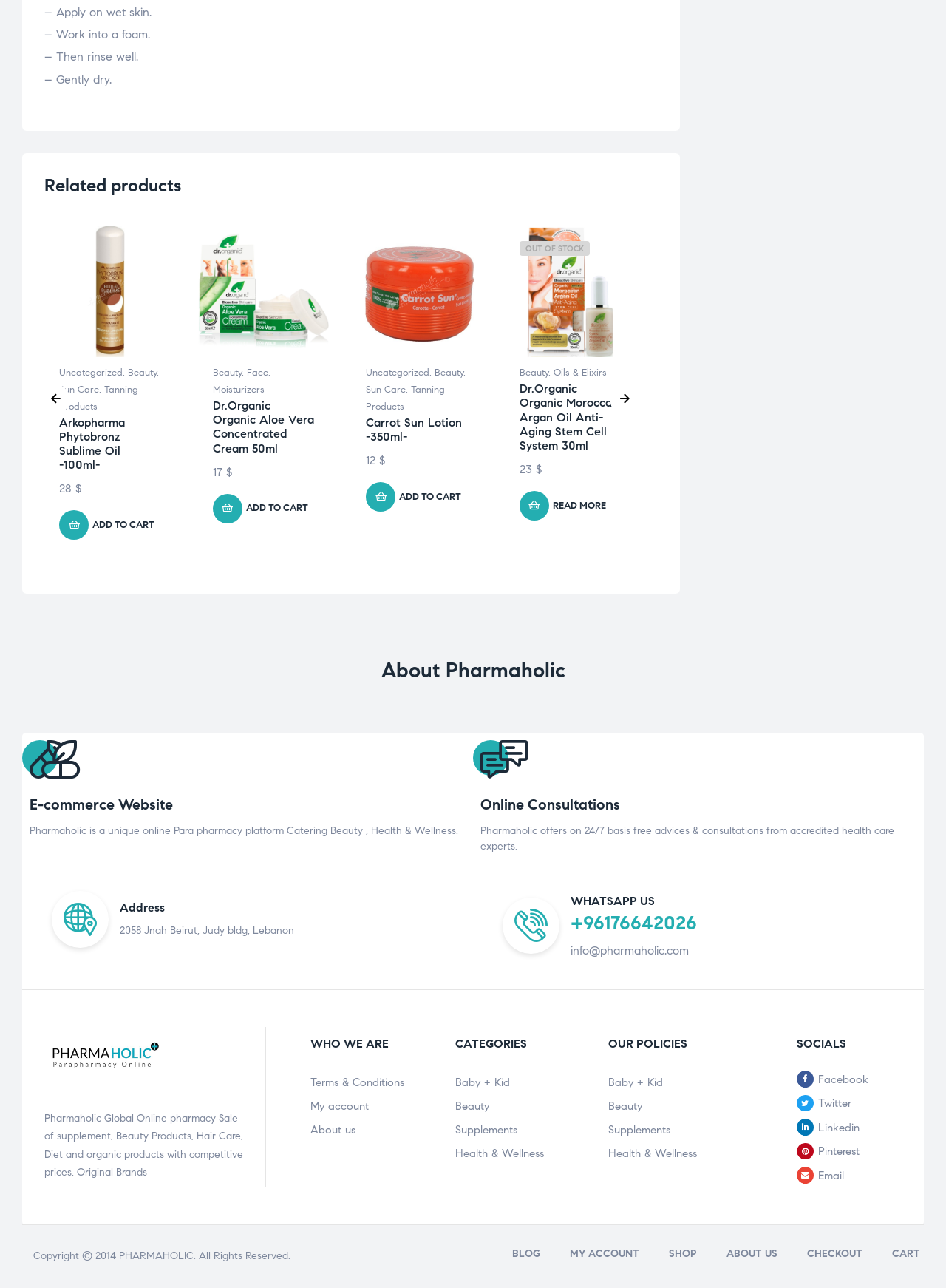Provide a single word or phrase answer to the question: 
Which product is out of stock?

Two products